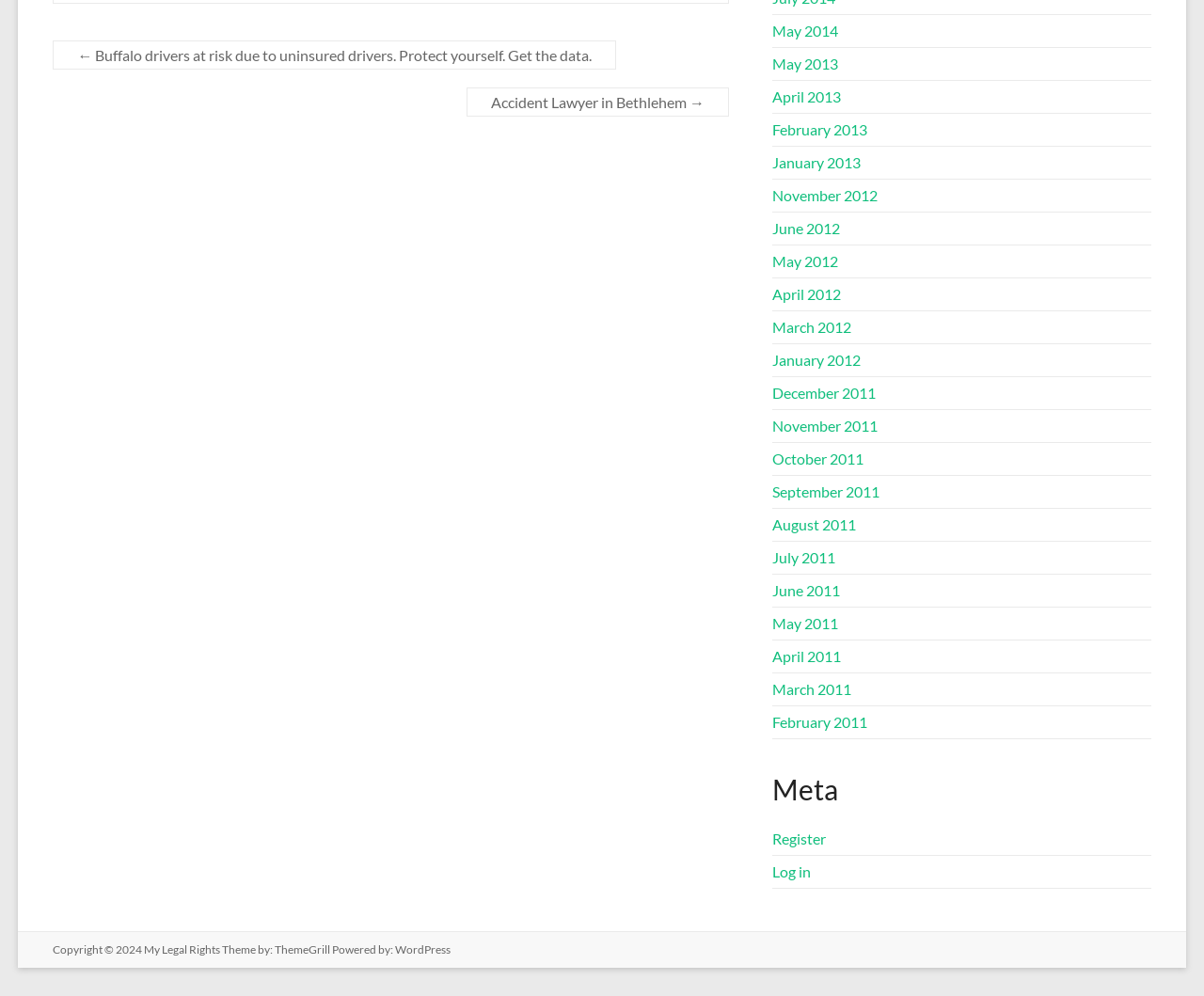Please specify the bounding box coordinates in the format (top-left x, top-left y, bottom-right x, bottom-right y), with all values as floating point numbers between 0 and 1. Identify the bounding box of the UI element described by: alt="American Continuum"

None